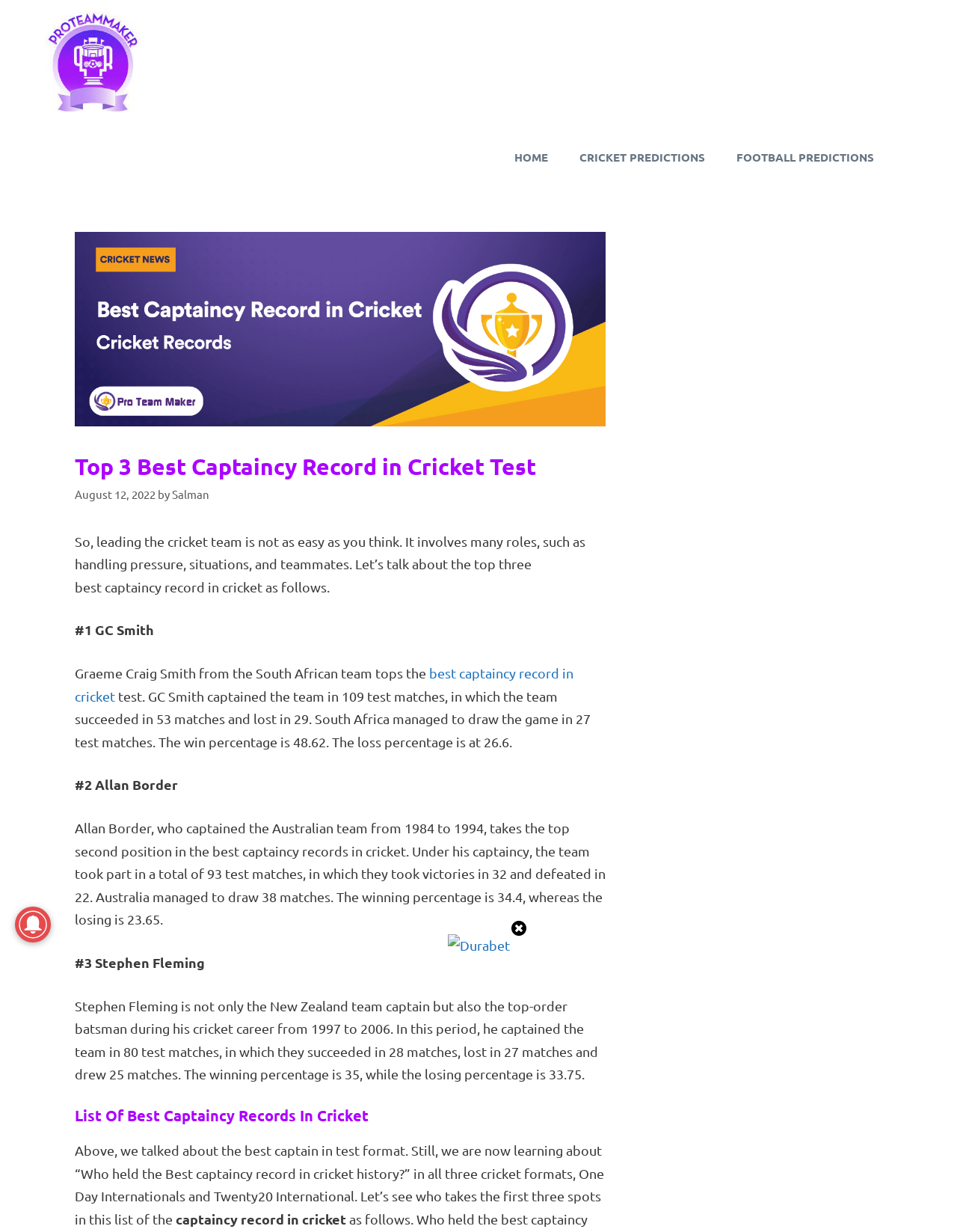Please answer the following question using a single word or phrase: 
How many cricket formats are discussed on the webpage?

Three